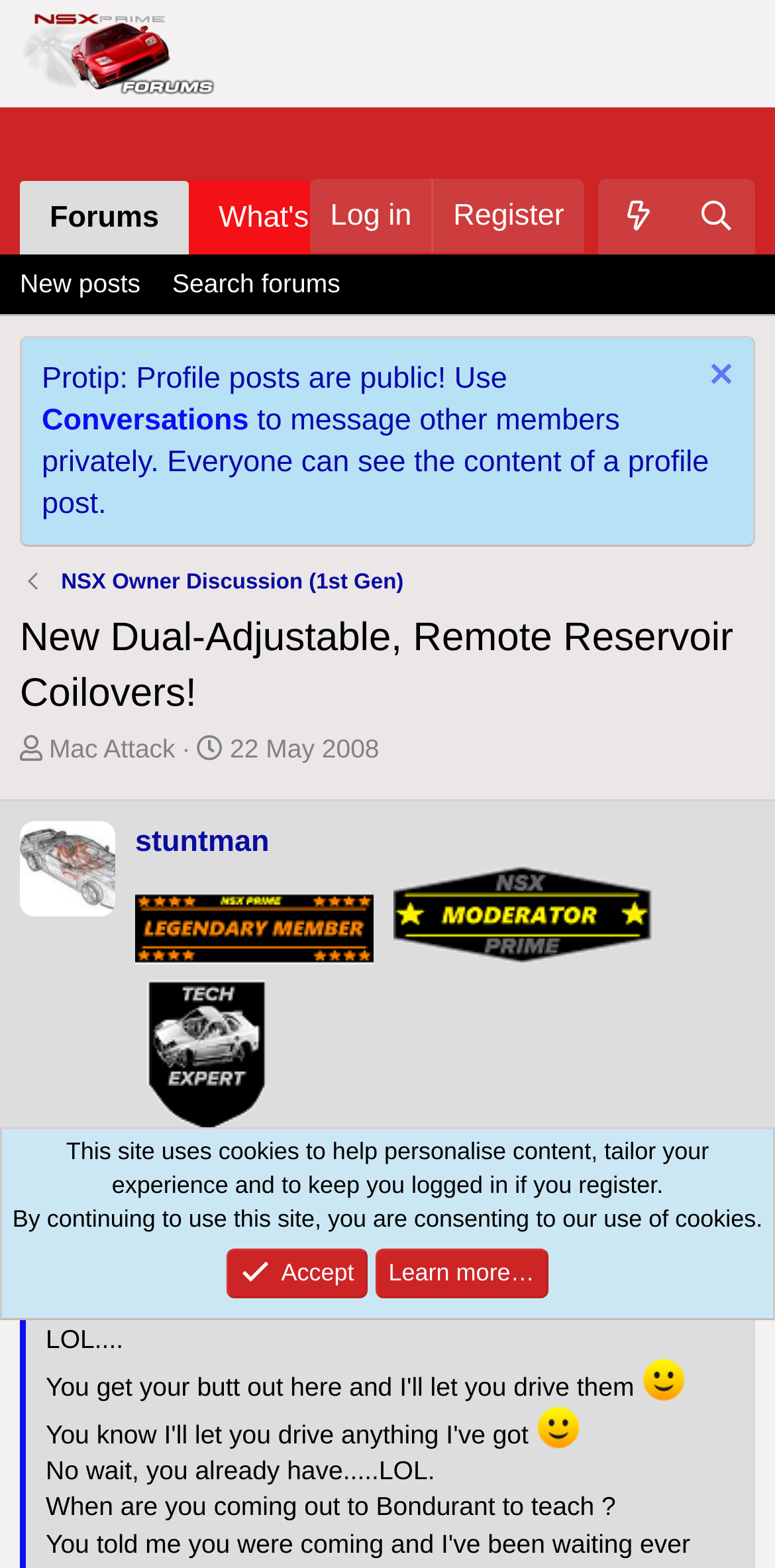Based on the image, give a detailed response to the question: What is the rank of the user 'stuntman'?

The rank of the user 'stuntman' can be found in the user information section, where it says 'Legendary Member' in a heading element.